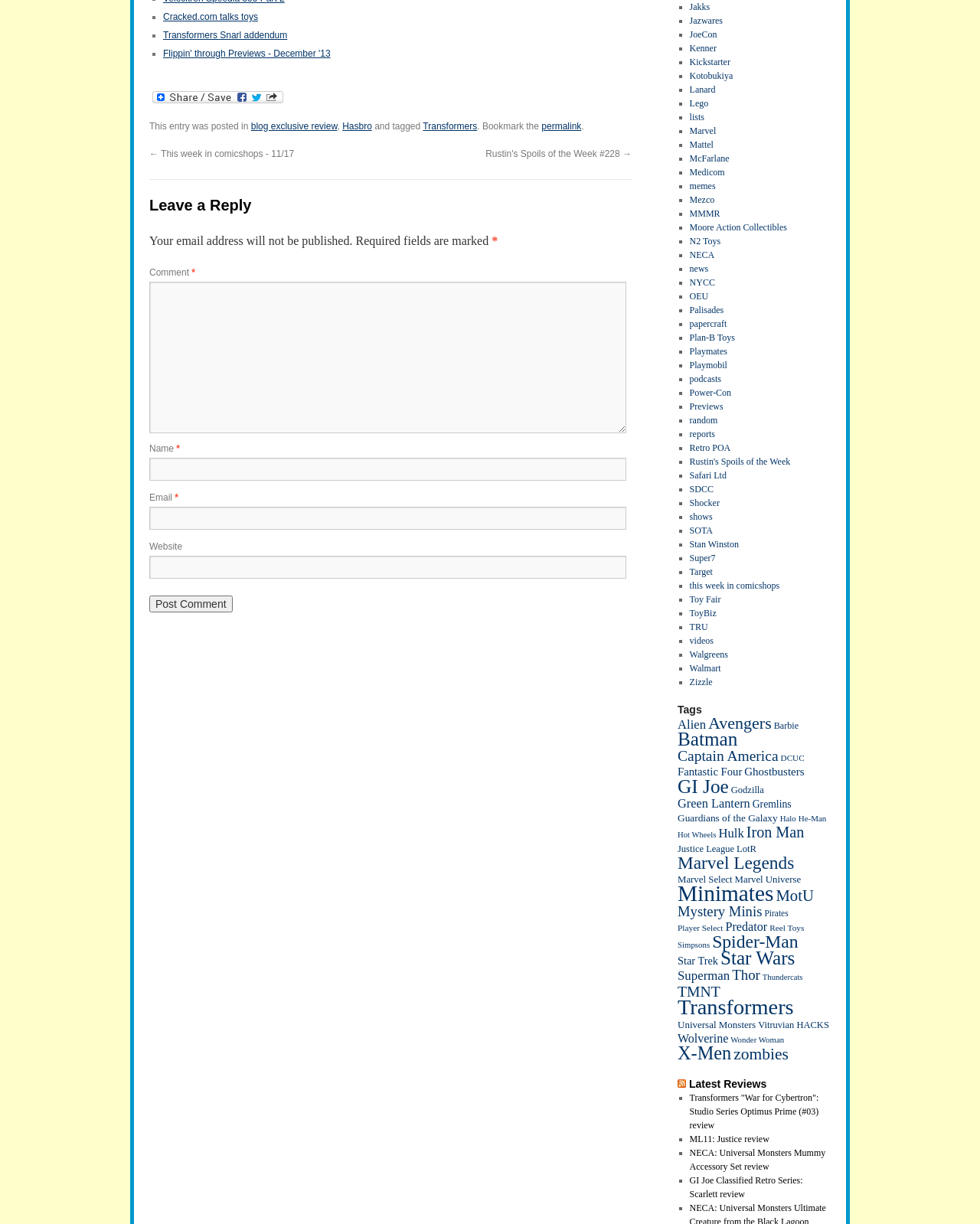What is the name of the company mentioned in the blog post?
Based on the image, give a one-word or short phrase answer.

Hasbro